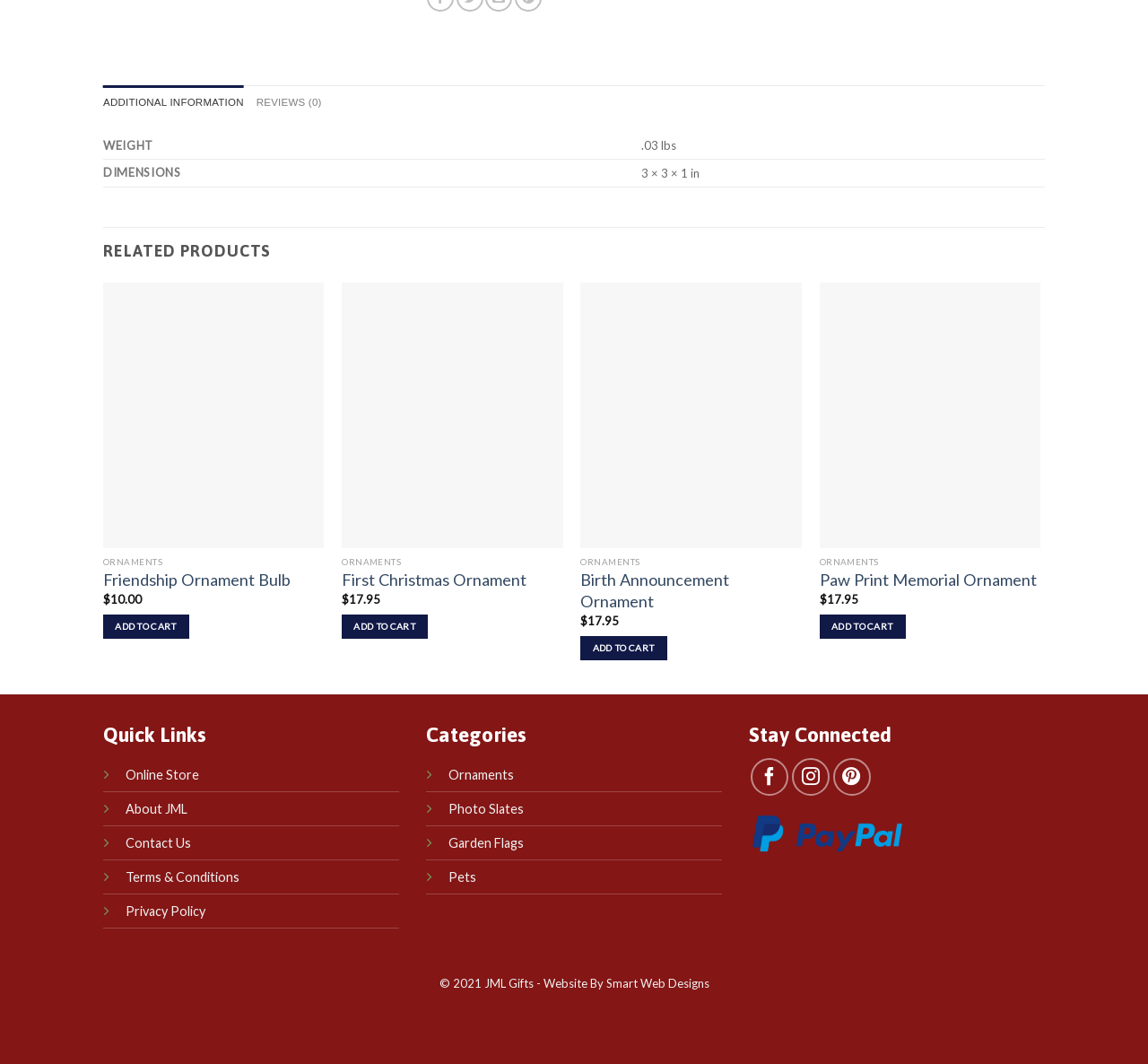Please predict the bounding box coordinates (top-left x, top-left y, bottom-right x, bottom-right y) for the UI element in the screenshot that fits the description: aria-label="Paw Print Memorial Ornament"

[0.714, 0.266, 0.906, 0.515]